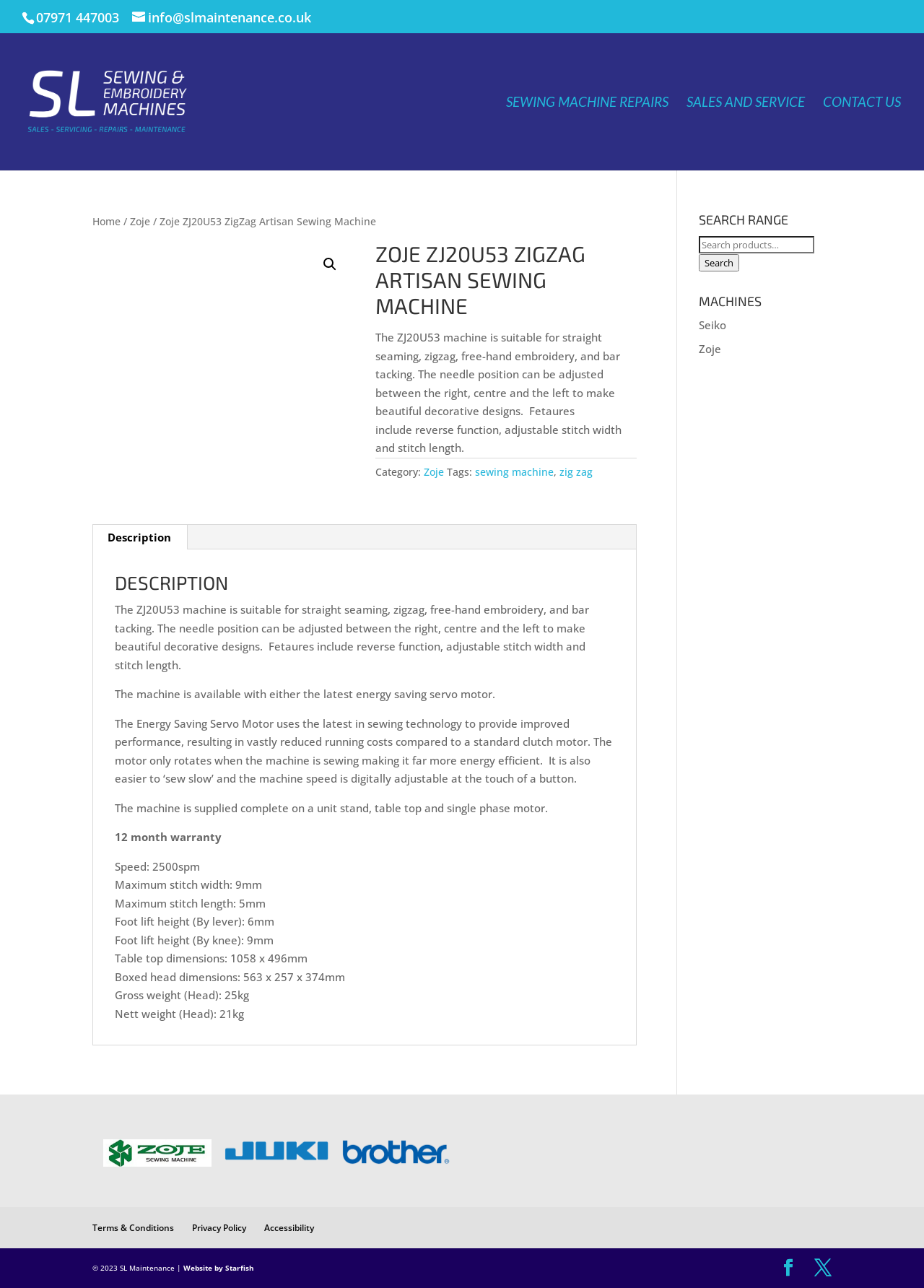Please locate the bounding box coordinates of the region I need to click to follow this instruction: "Read terms and conditions".

[0.1, 0.948, 0.188, 0.958]